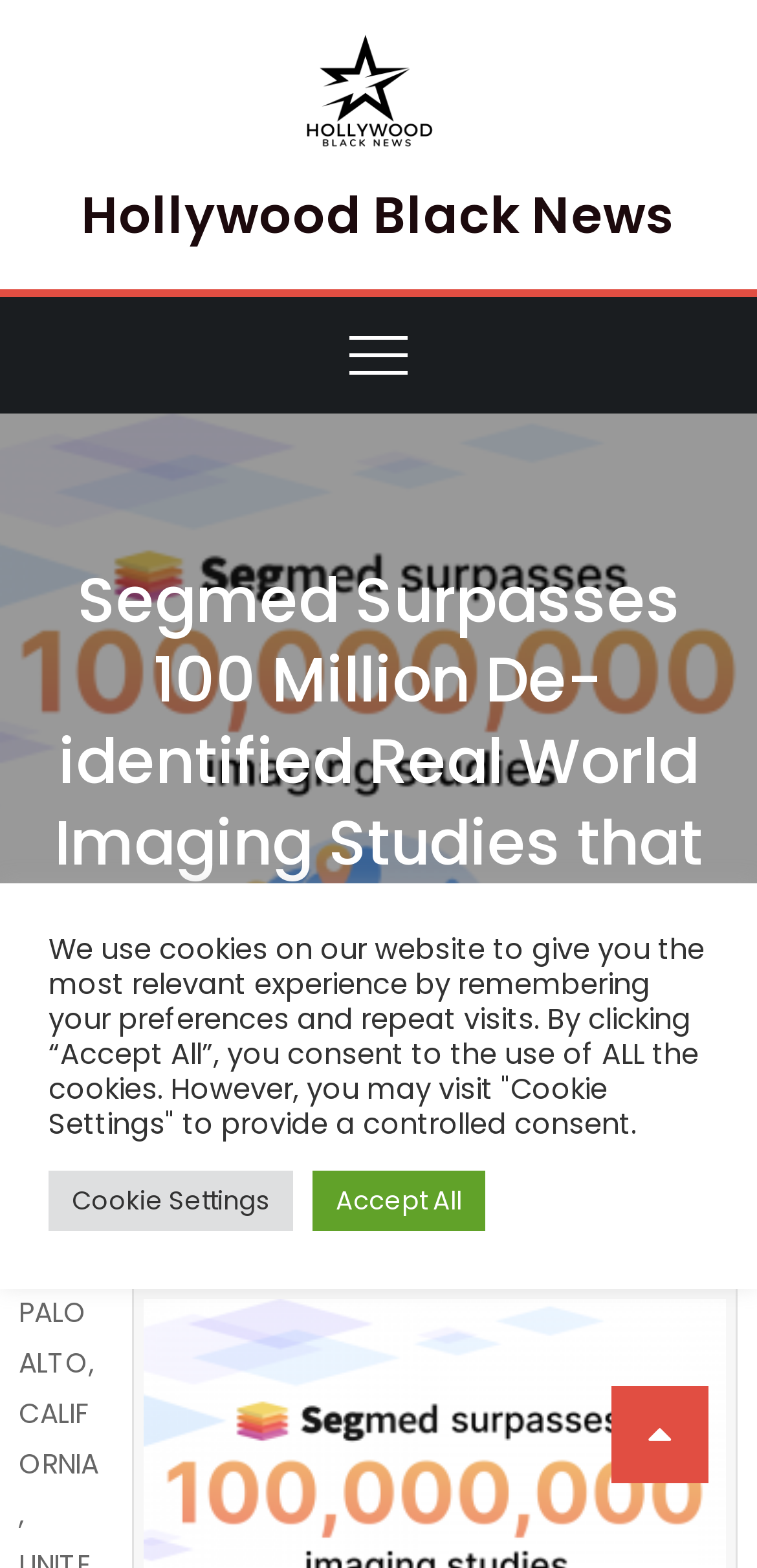Identify the bounding box for the given UI element using the description provided. Coordinates should be in the format (top-left x, top-left y, bottom-right x, bottom-right y) and must be between 0 and 1. Here is the description: Hollywood Black News

[0.107, 0.115, 0.893, 0.16]